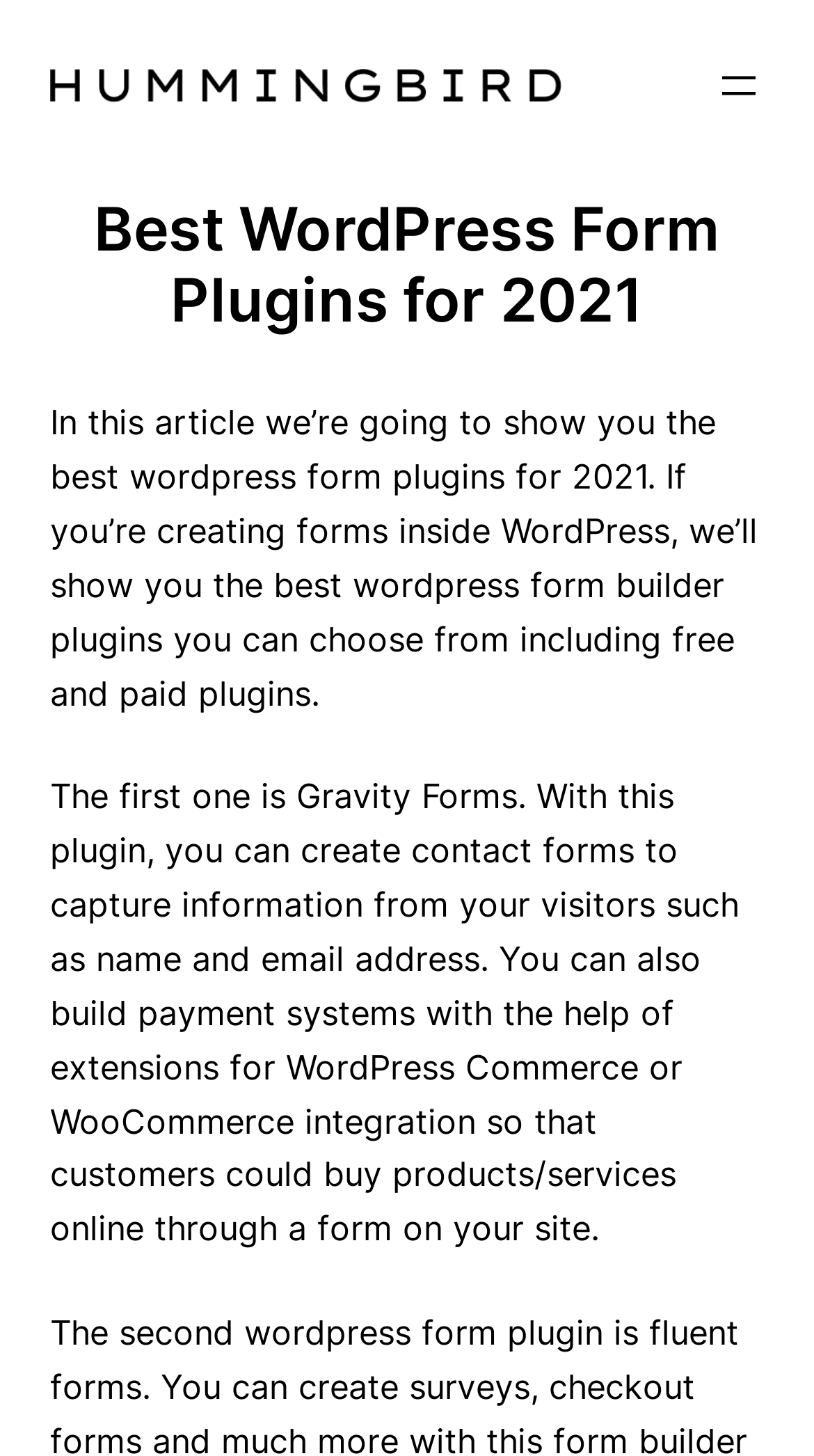Produce an elaborate caption capturing the essence of the webpage.

The webpage is about the best WordPress form plugins for 2021. At the top left, there is a link to "Hummingbird Themes" accompanied by an image with the same name. Below this, there is a main navigation menu labeled "Main" with an "Open menu" button on the right side. 

The main content of the webpage starts with a heading "Best WordPress Form Plugins for 2021" followed by a brief introduction to the article. The introduction explains that the article will showcase the best WordPress form plugins for 2021, including both free and paid options, for creating forms inside WordPress.

Below the introduction, there is a description of the first plugin, Gravity Forms. This plugin allows users to create contact forms to capture visitor information, such as name and email address, and also enables the creation of payment systems with extensions for WordPress Commerce or WooCommerce integration.